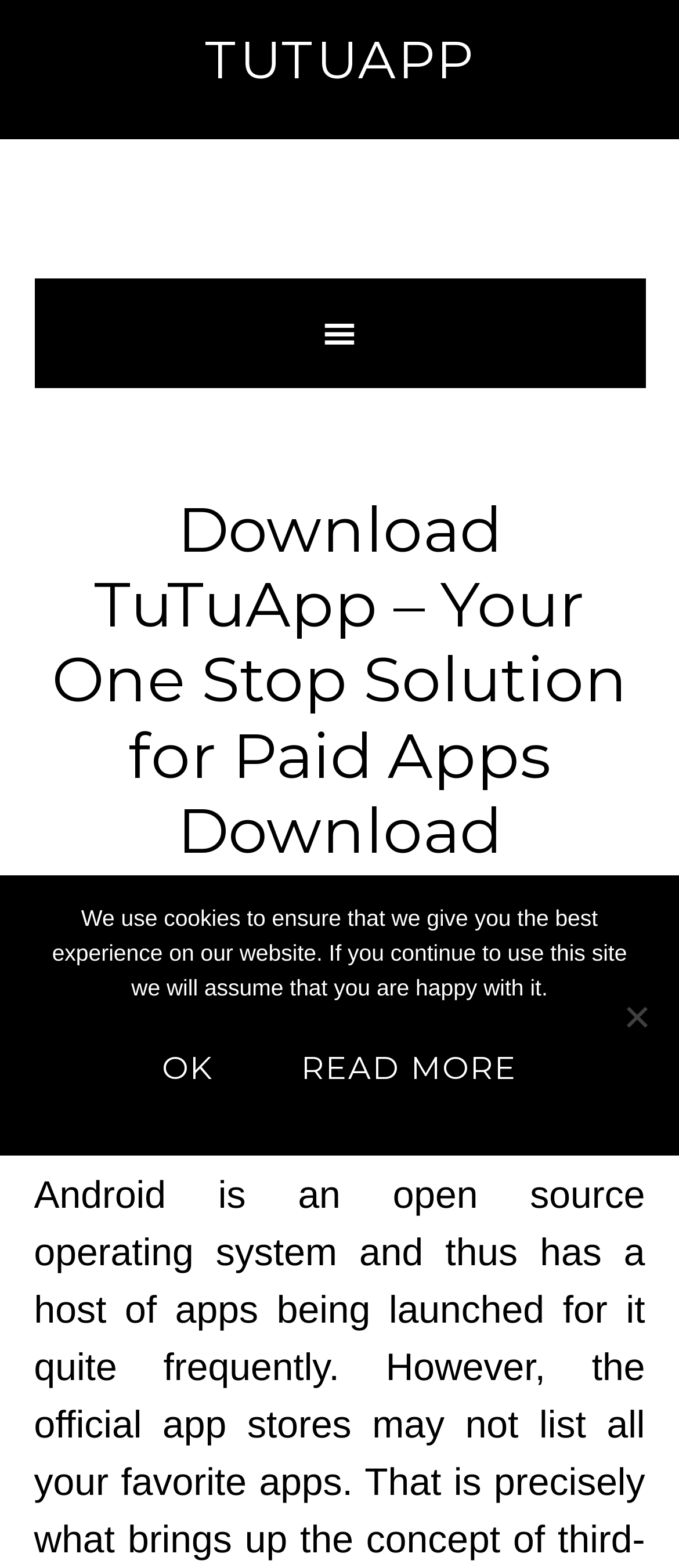Describe the webpage in detail, including text, images, and layout.

The webpage is about downloading TuTuApp archives. At the top, there is a prominent link "TUTUAPP" taking up about half of the screen width. Below it, there is a main navigation section with a header that spans almost the entire width of the screen. The header contains a heading that reads "Download TuTuApp – Your One Stop Solution for Paid Apps Download", which is a prominent title on the page. 

Underneath the heading, there is a timestamp "September 20, 2017" followed by the author's name "Timmappa Kamat" in the form of a link. There is also a link to "Leave a Comment" on the same line. 

In the lower middle section of the page, there is a non-modal dialog box with a cookie notice. The notice informs users that the website uses cookies to ensure the best experience and provides options to either accept by clicking "Ok" or to "Read more" about the cookie policy. The "Ok" button is located on the left side of the dialog box, while the "Read more" link is on the right side. 

On the bottom right corner of the page, there is a small generic element labeled "No", but its purpose is unclear.